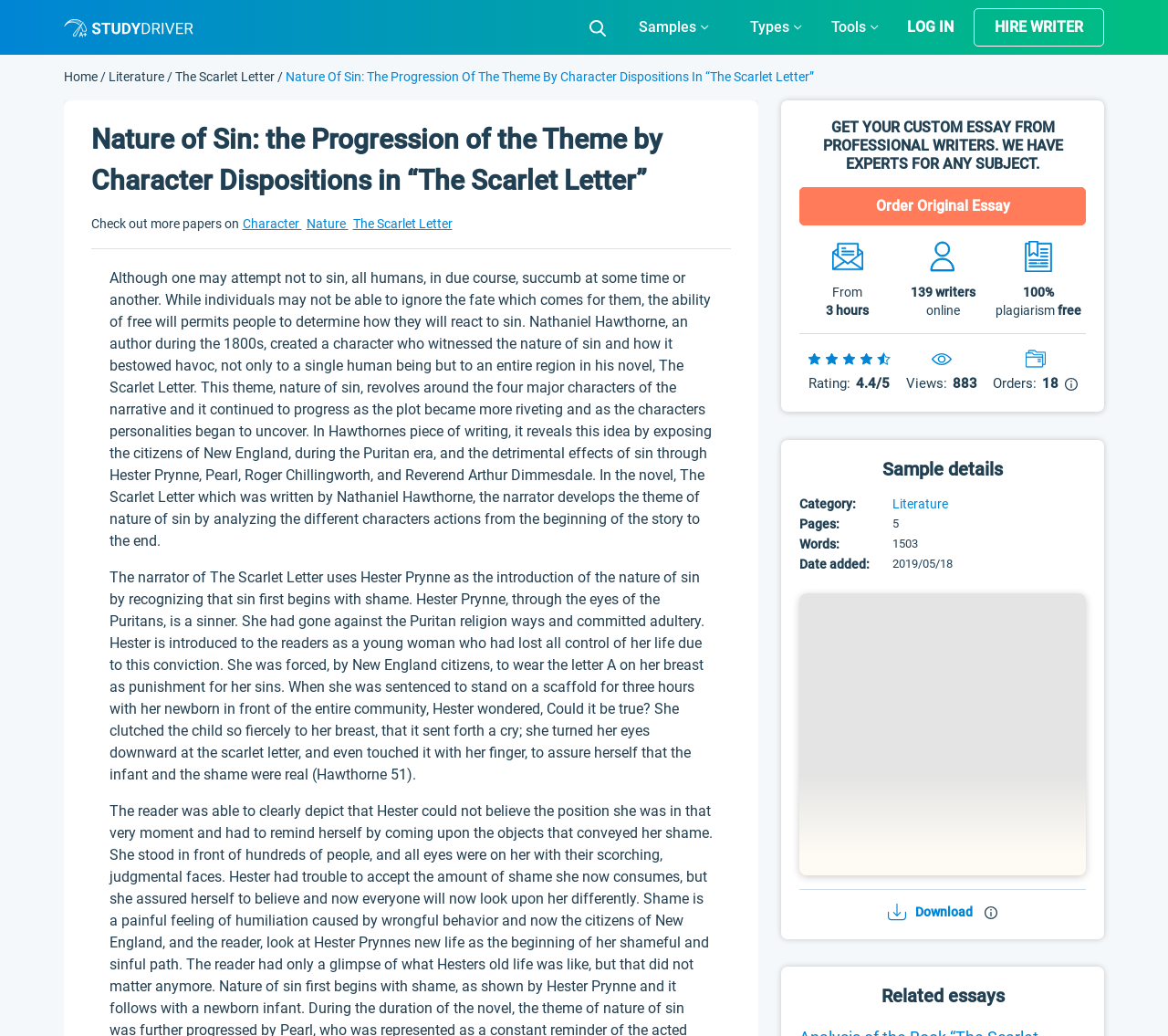Kindly determine the bounding box coordinates of the area that needs to be clicked to fulfill this instruction: "Hire a writer".

[0.852, 0.017, 0.927, 0.034]